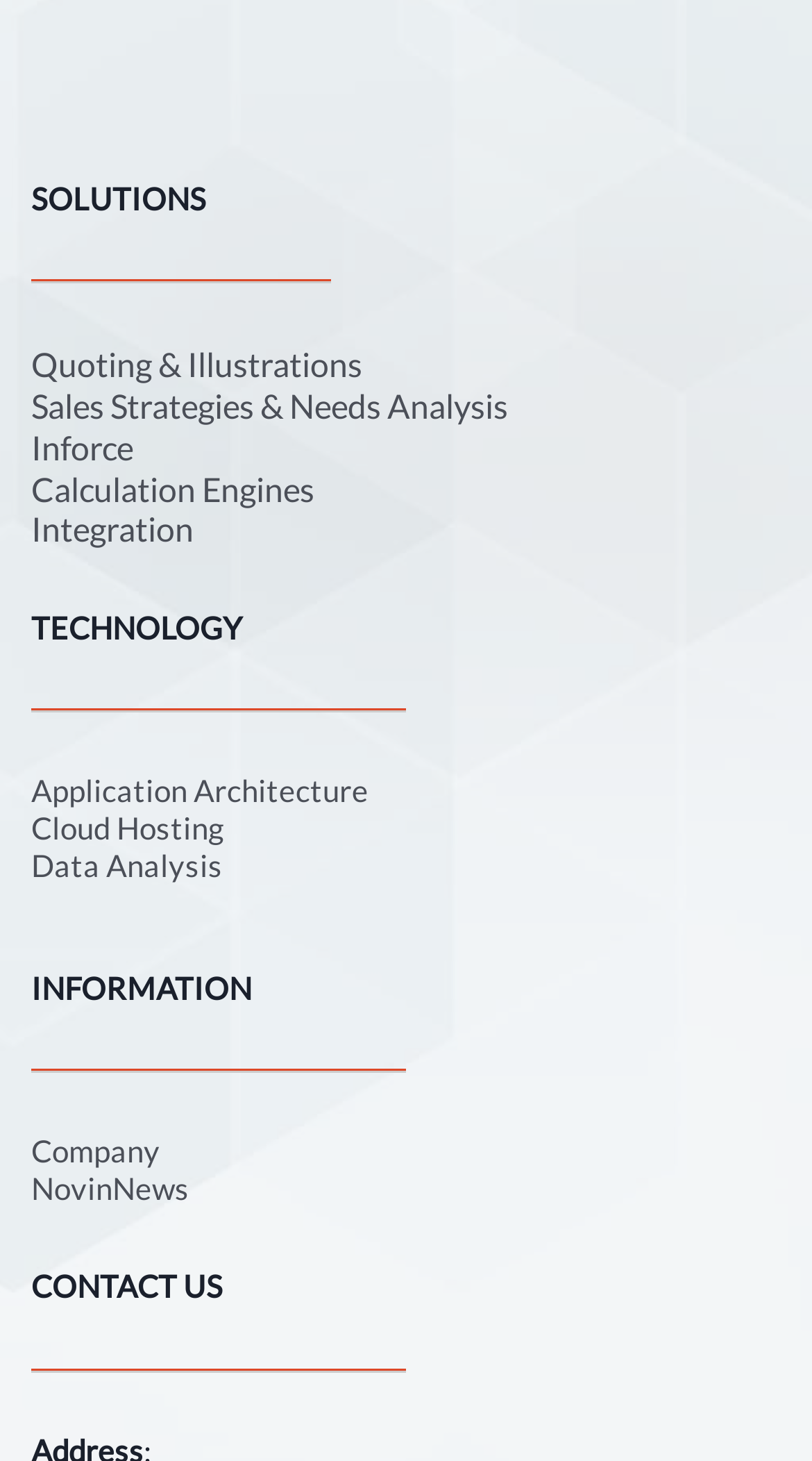Use a single word or phrase to answer the question:
What is the first solution category?

Quoting & Illustrations